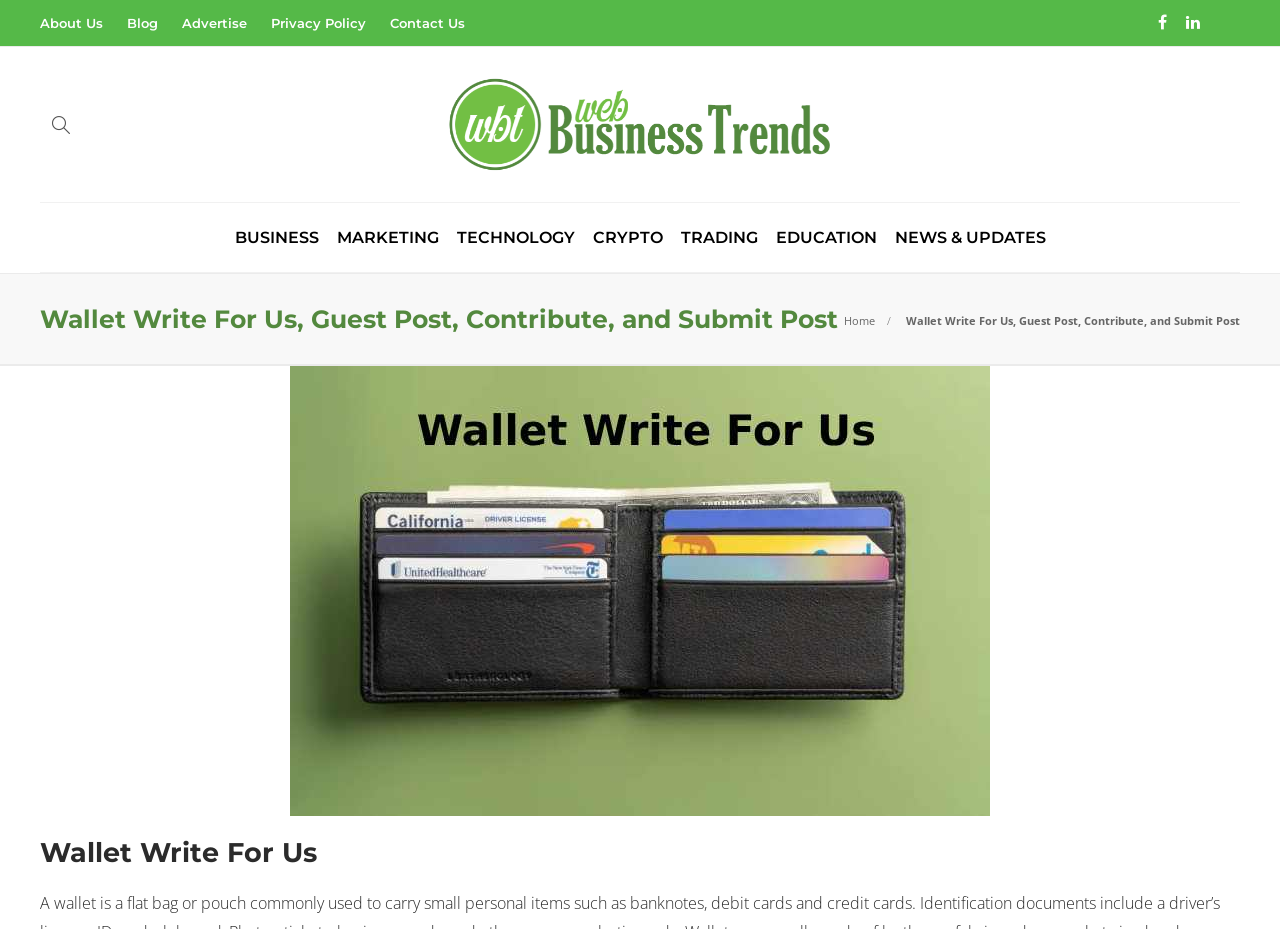Please answer the following question using a single word or phrase: What is the purpose of the website?

Provide tech knowledge and motivation